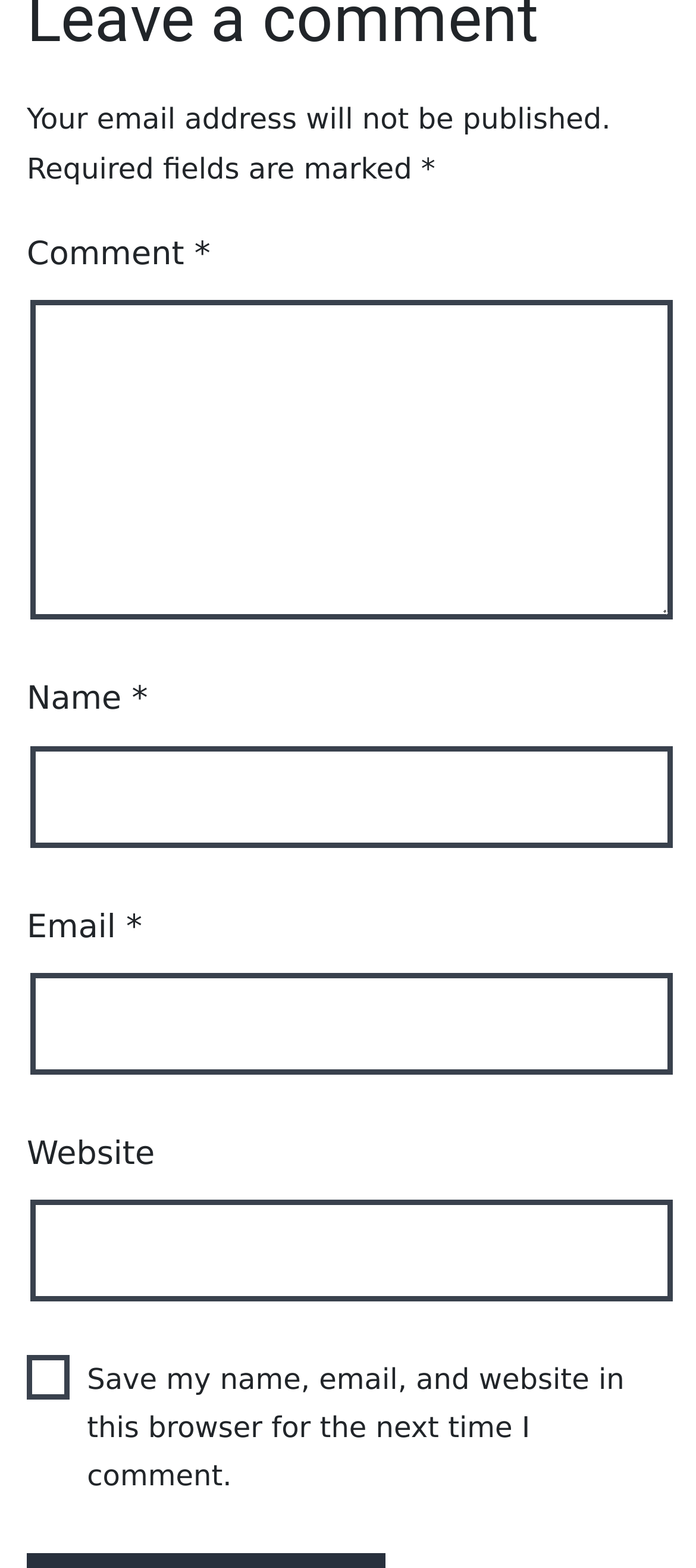What is the label of the third text field? From the image, respond with a single word or brief phrase.

Email